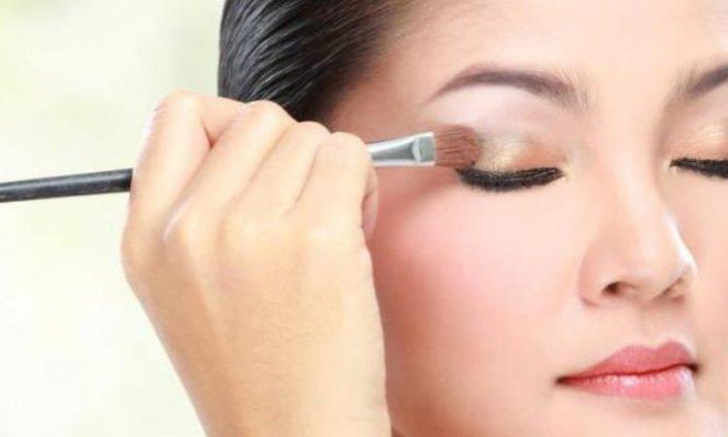What is the focus of the makeup application in the image?
Based on the image, answer the question with a single word or brief phrase.

Eyes